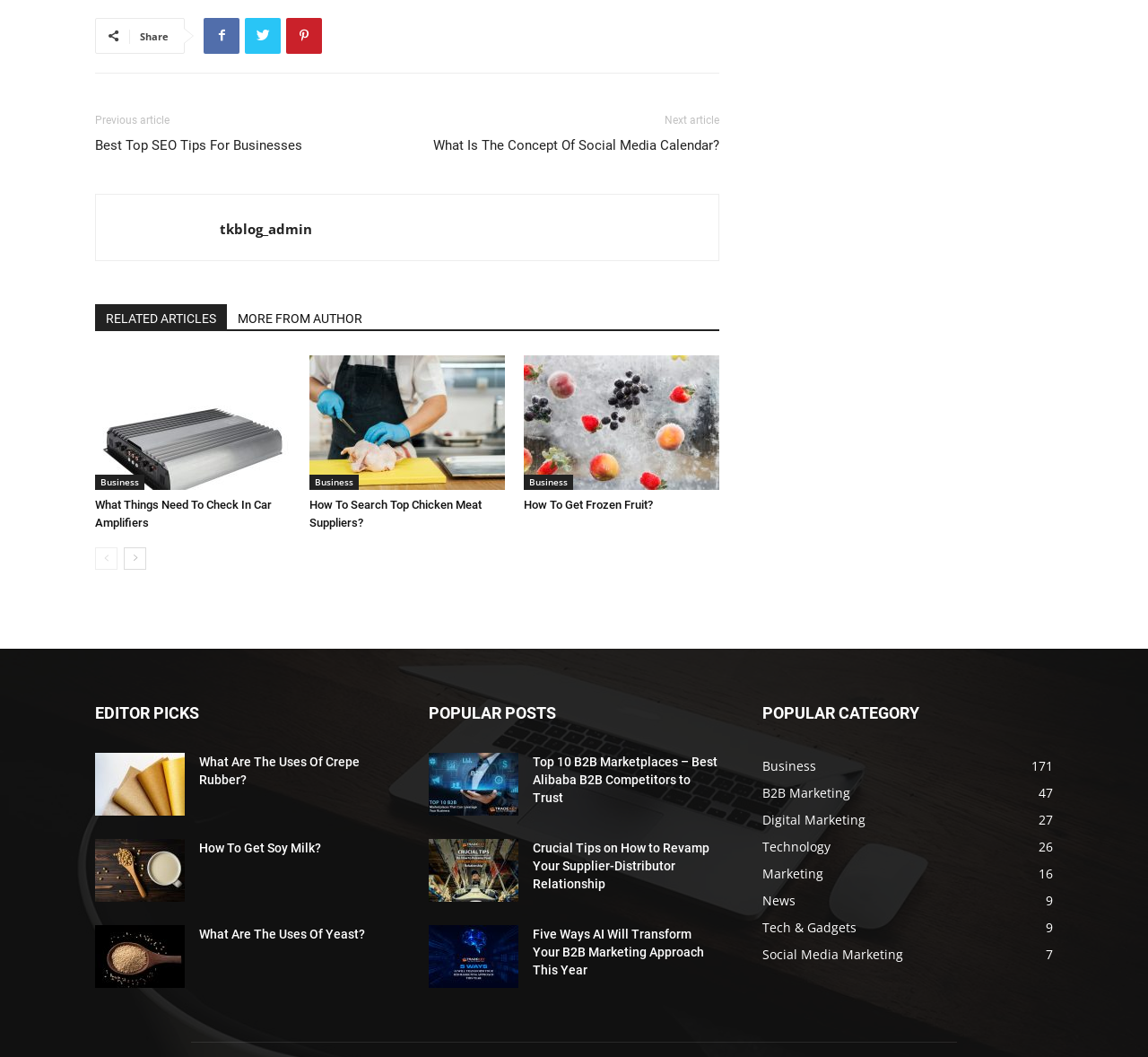Please find the bounding box coordinates of the element that needs to be clicked to perform the following instruction: "Read 'Best Top SEO Tips For Businesses'". The bounding box coordinates should be four float numbers between 0 and 1, represented as [left, top, right, bottom].

[0.083, 0.129, 0.263, 0.147]